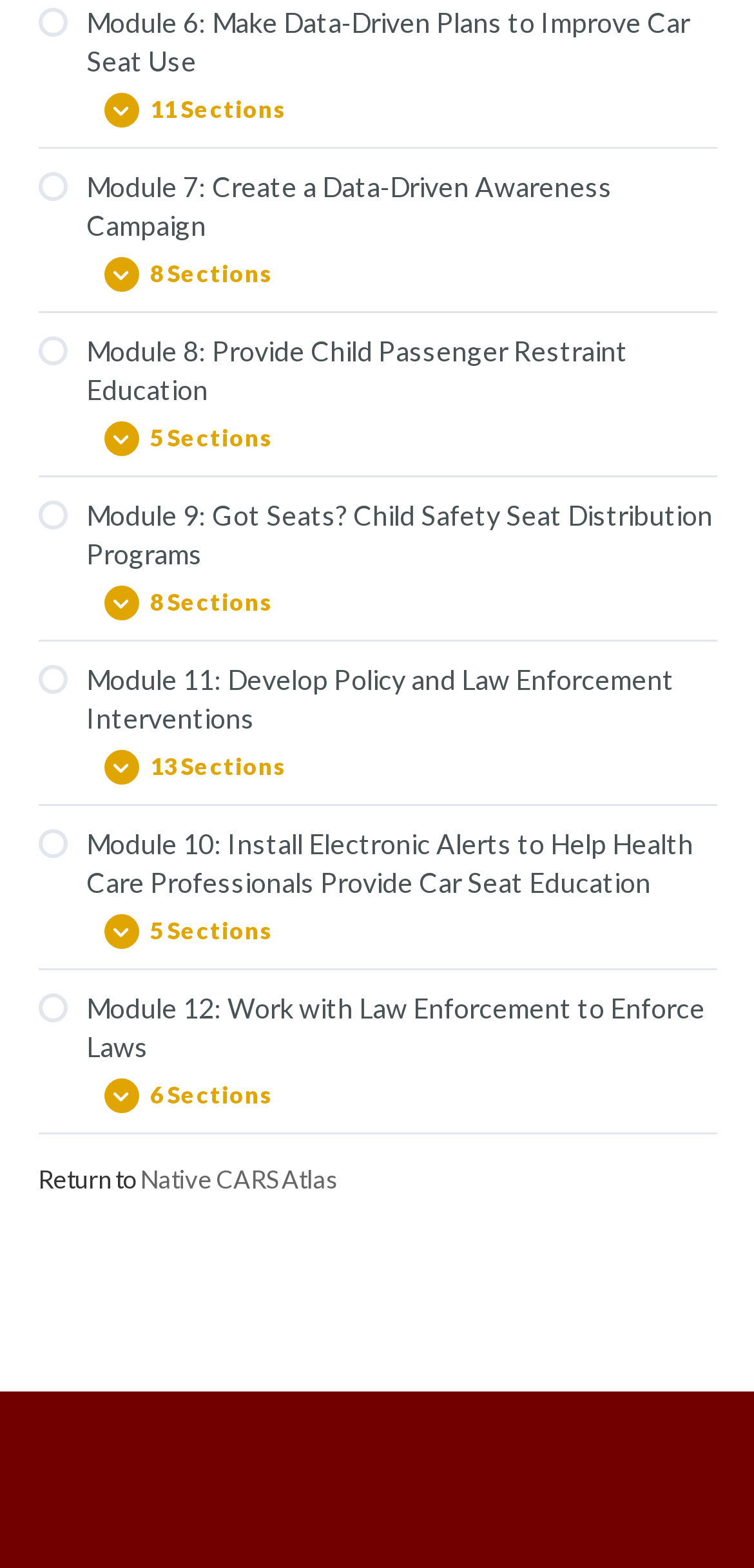Please mark the bounding box coordinates of the area that should be clicked to carry out the instruction: "View About Us".

None